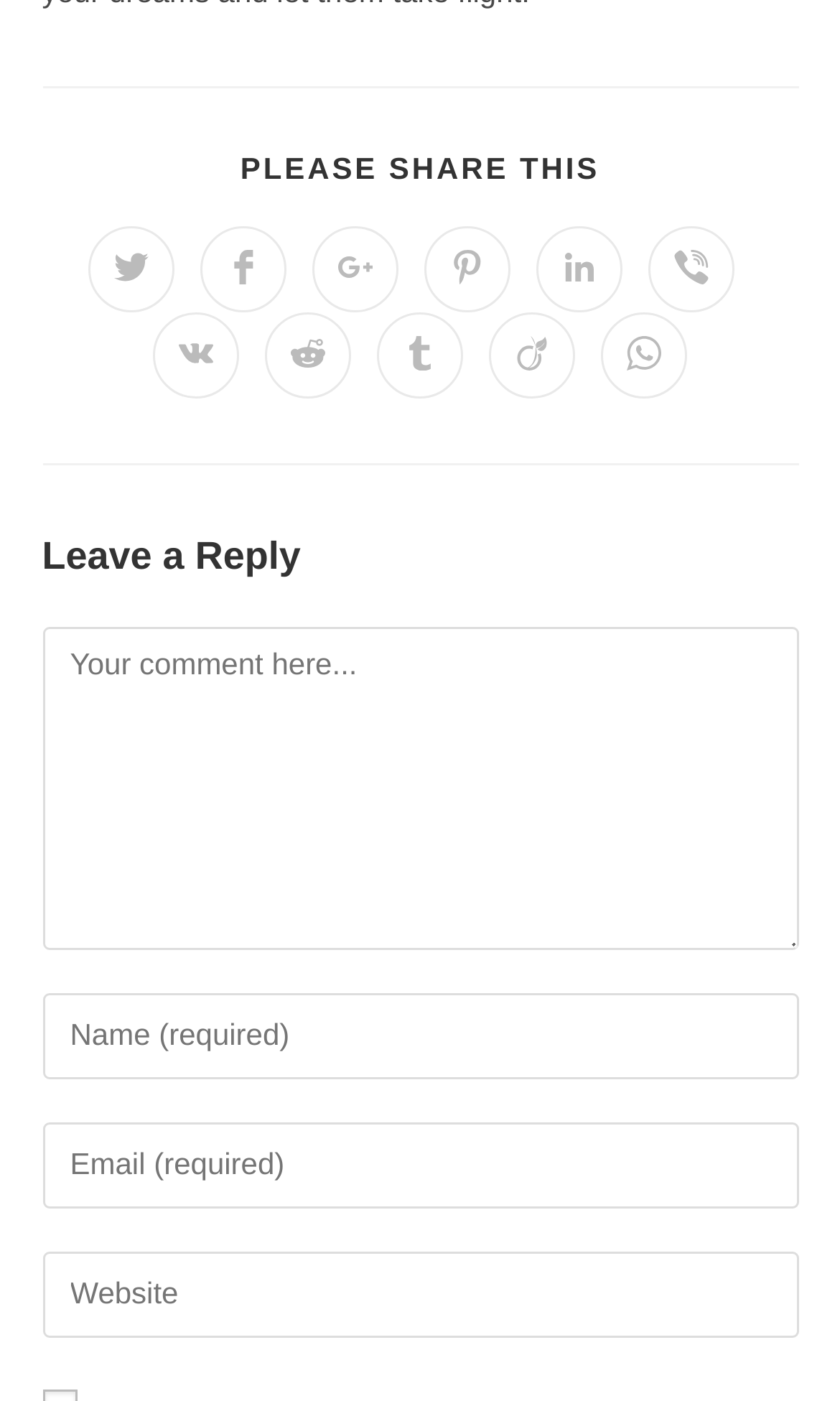What is required to leave a reply?
Using the details shown in the screenshot, provide a comprehensive answer to the question.

To leave a reply, a user needs to enter their name or username and email address, which are required fields, and can optionally enter their website URL.